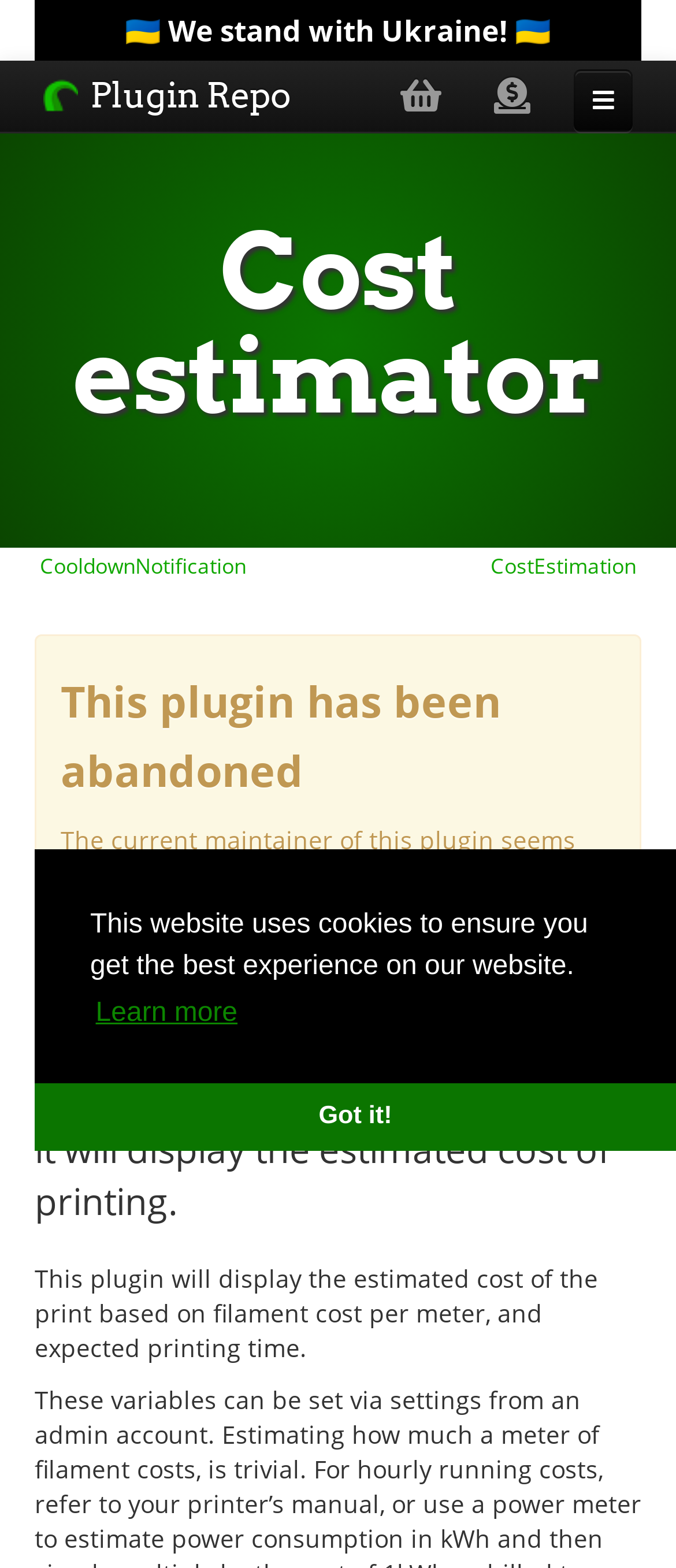What is the purpose of this plugin?
Please provide a full and detailed response to the question.

Based on the description 'When a file is loaded to be printed, it will display the estimated cost of printing.' and the heading 'Cost estimator', it can be inferred that the purpose of this plugin is to estimate the cost of printing.